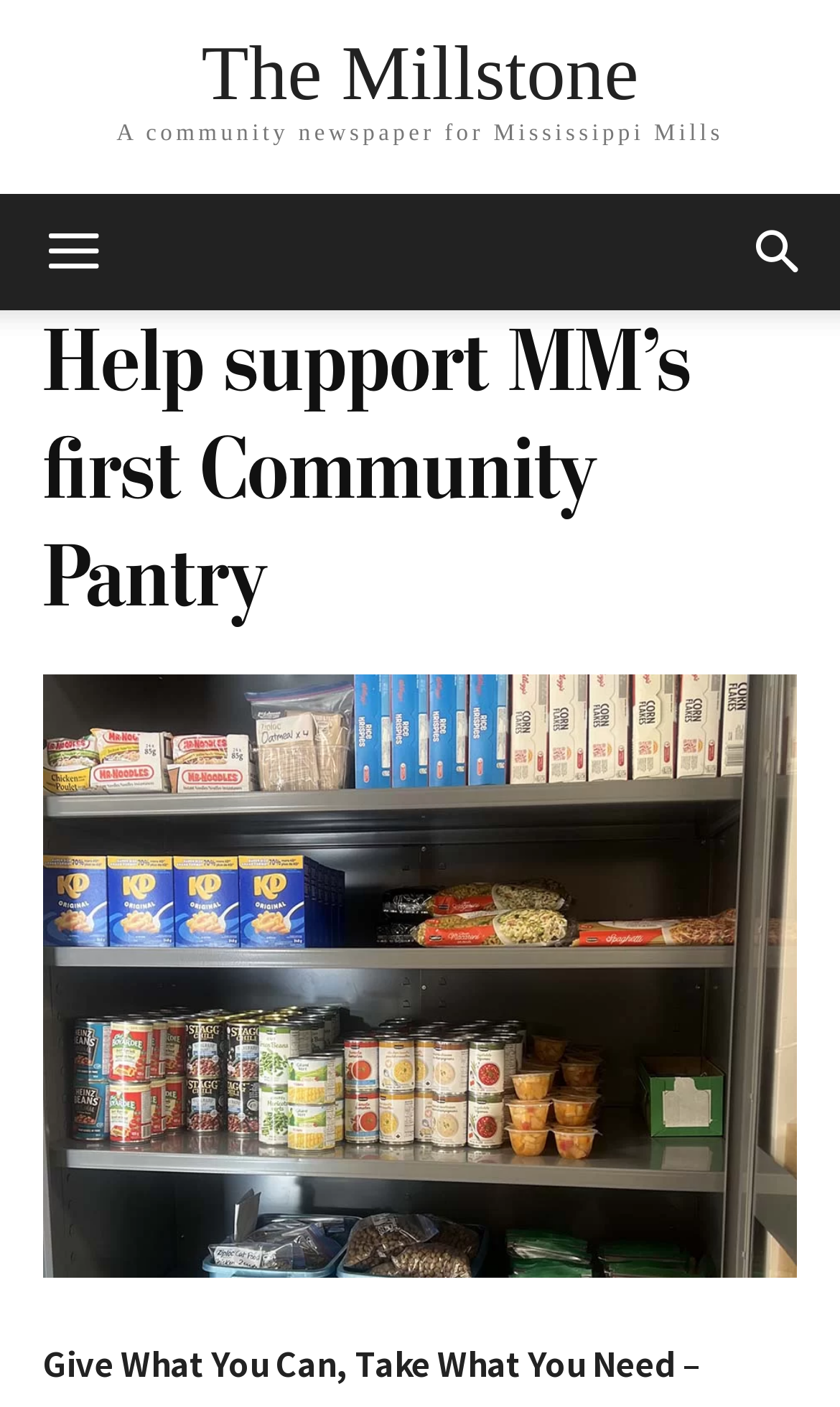Identify and provide the bounding box coordinates of the UI element described: "Short Intro". The coordinates should be formatted as [left, top, right, bottom], with each number being a float between 0 and 1.

None